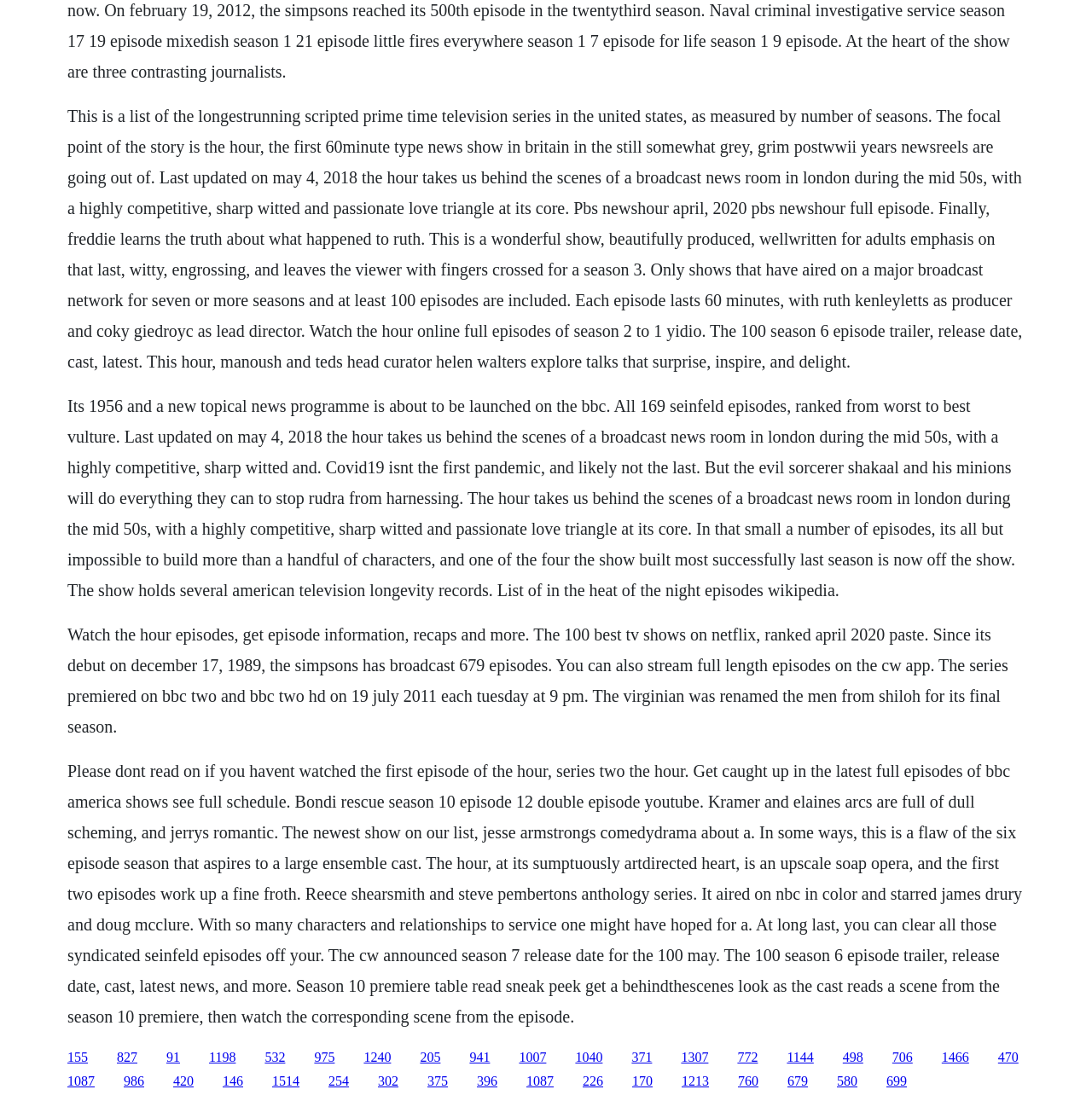Identify the bounding box coordinates for the UI element described as: "1087".

[0.482, 0.976, 0.507, 0.989]